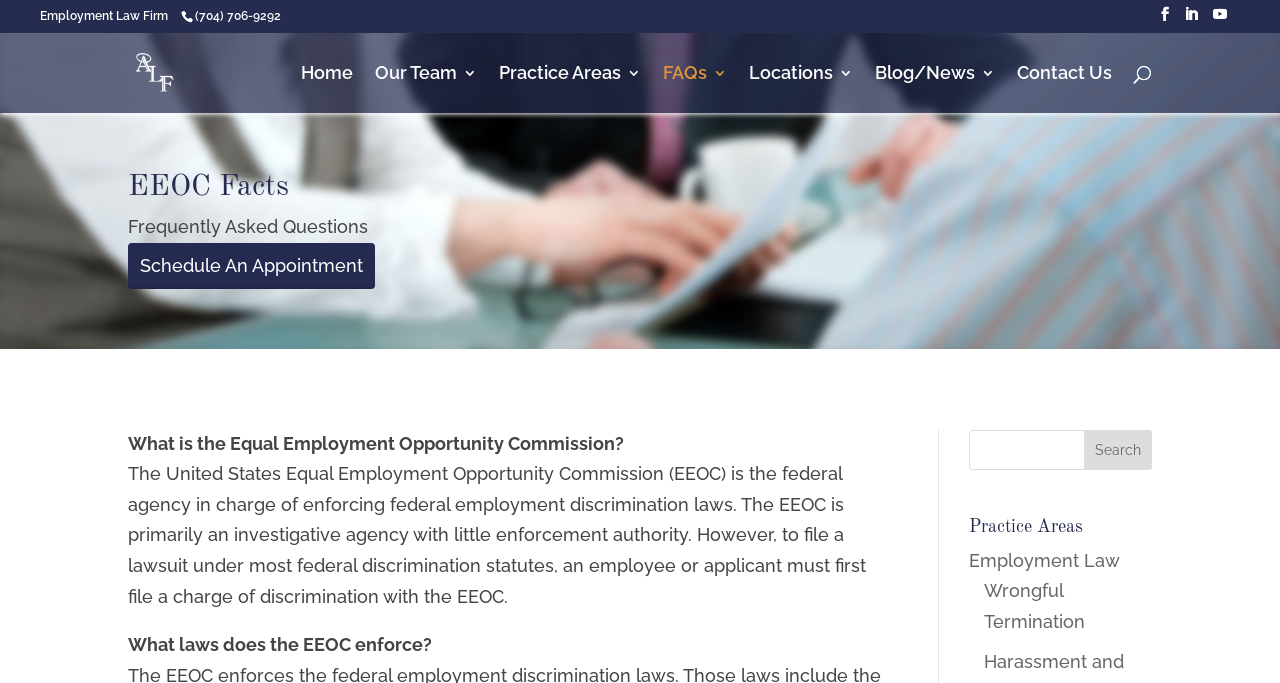Can you specify the bounding box coordinates of the area that needs to be clicked to fulfill the following instruction: "View 'Recent Posts'"?

None